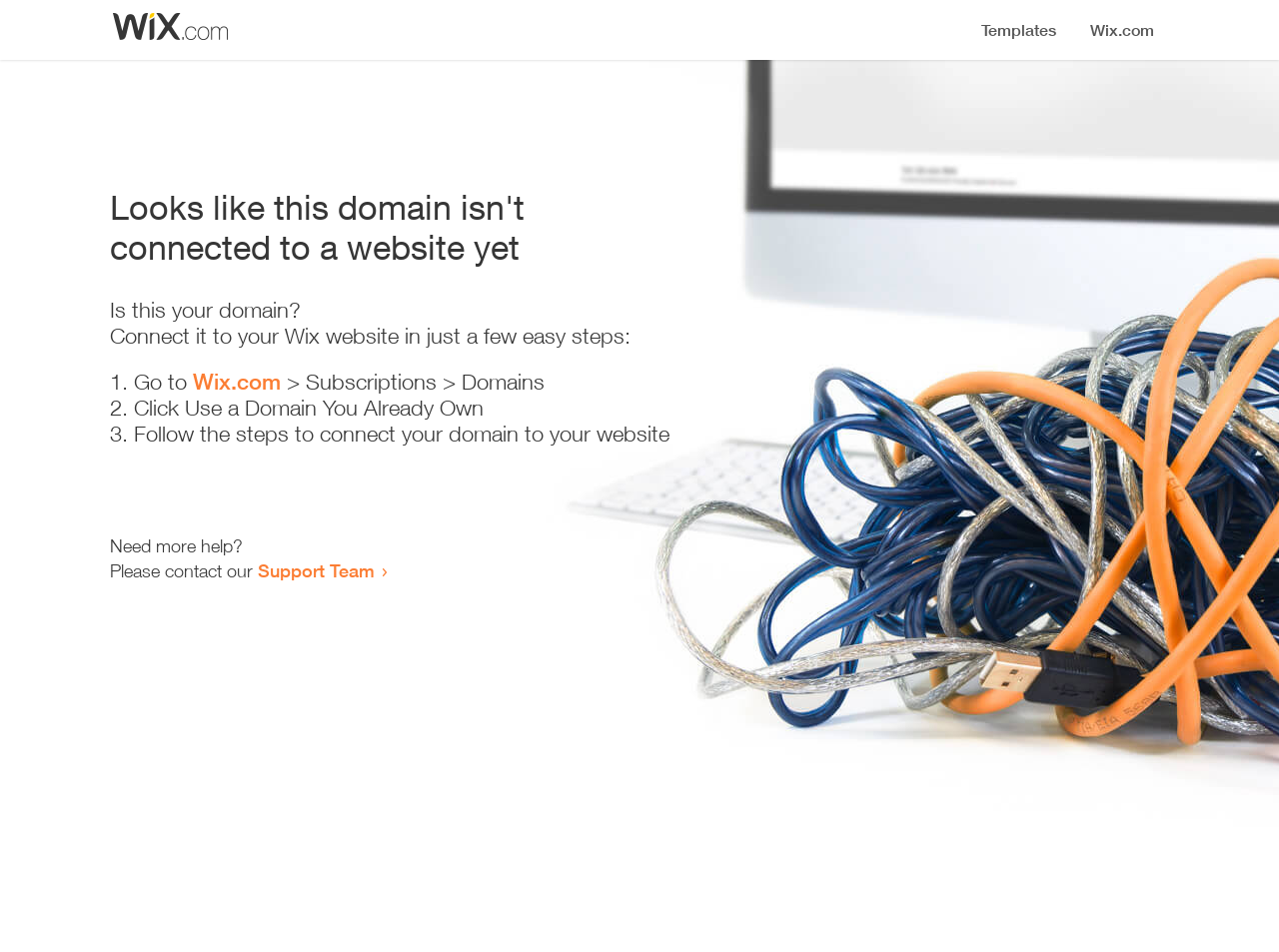Please analyze the image and give a detailed answer to the question:
Where should the user go to start the connection process?

According to the instructions, the user should go to Wix.com, specifically to the 'Subscriptions > Domains' section, to start the process of connecting their domain.